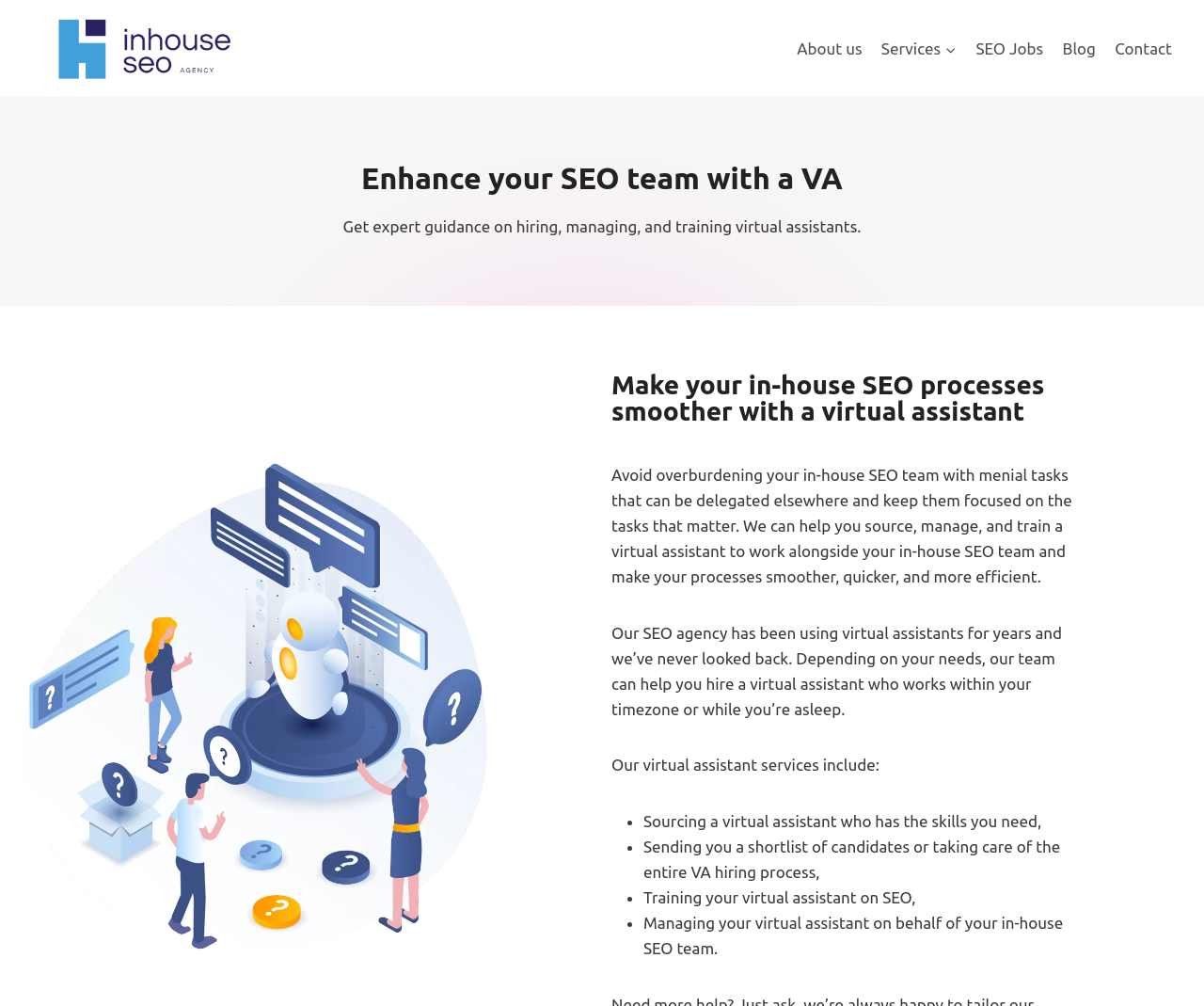Identify and extract the heading text of the webpage.

Enhance your SEO team with a VA